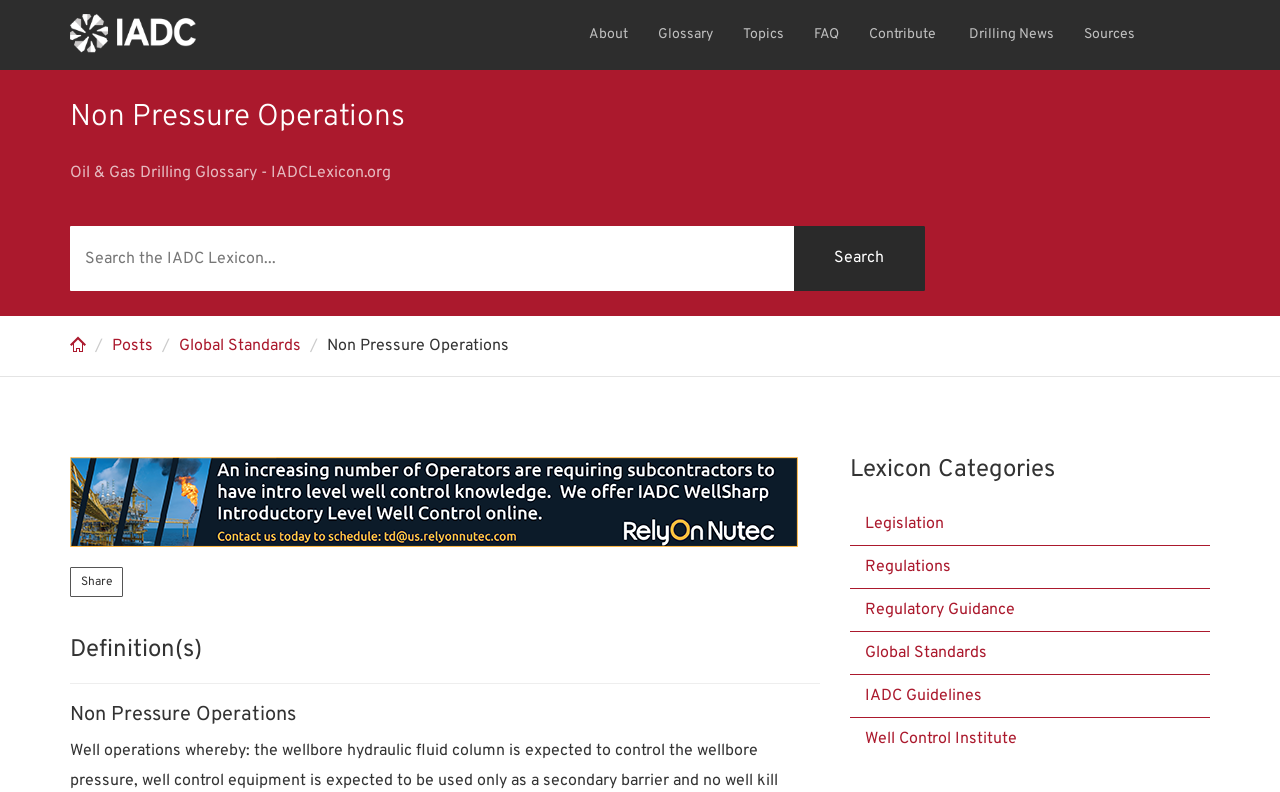Pinpoint the bounding box coordinates of the element that must be clicked to accomplish the following instruction: "Explore Global Standards". The coordinates should be in the format of four float numbers between 0 and 1, i.e., [left, top, right, bottom].

[0.664, 0.798, 0.945, 0.852]